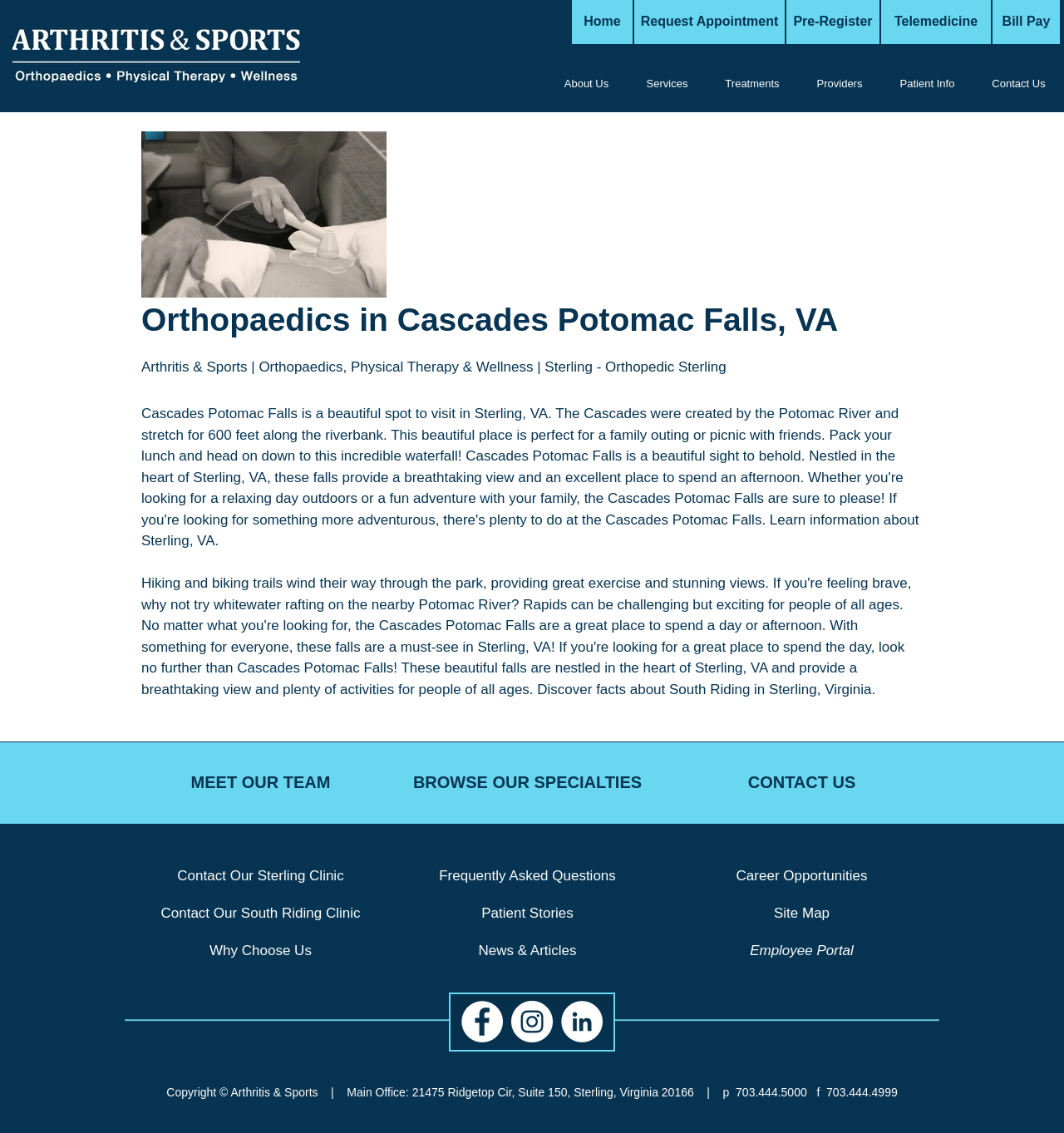Highlight the bounding box coordinates of the element you need to click to perform the following instruction: "Request an appointment."

[0.474, 0.666, 0.529, 0.671]